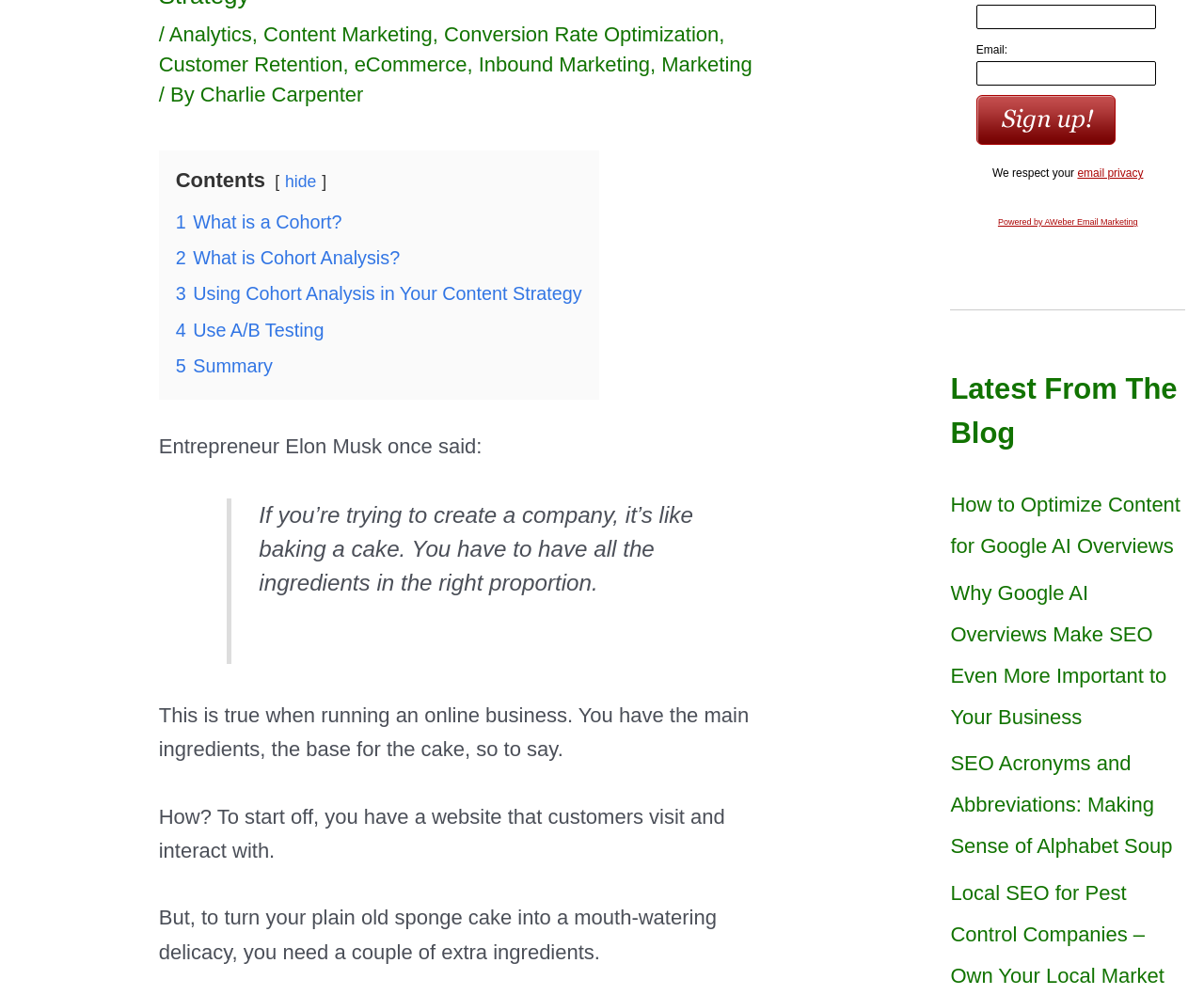Predict the bounding box for the UI component with the following description: "King James Bible Online".

None